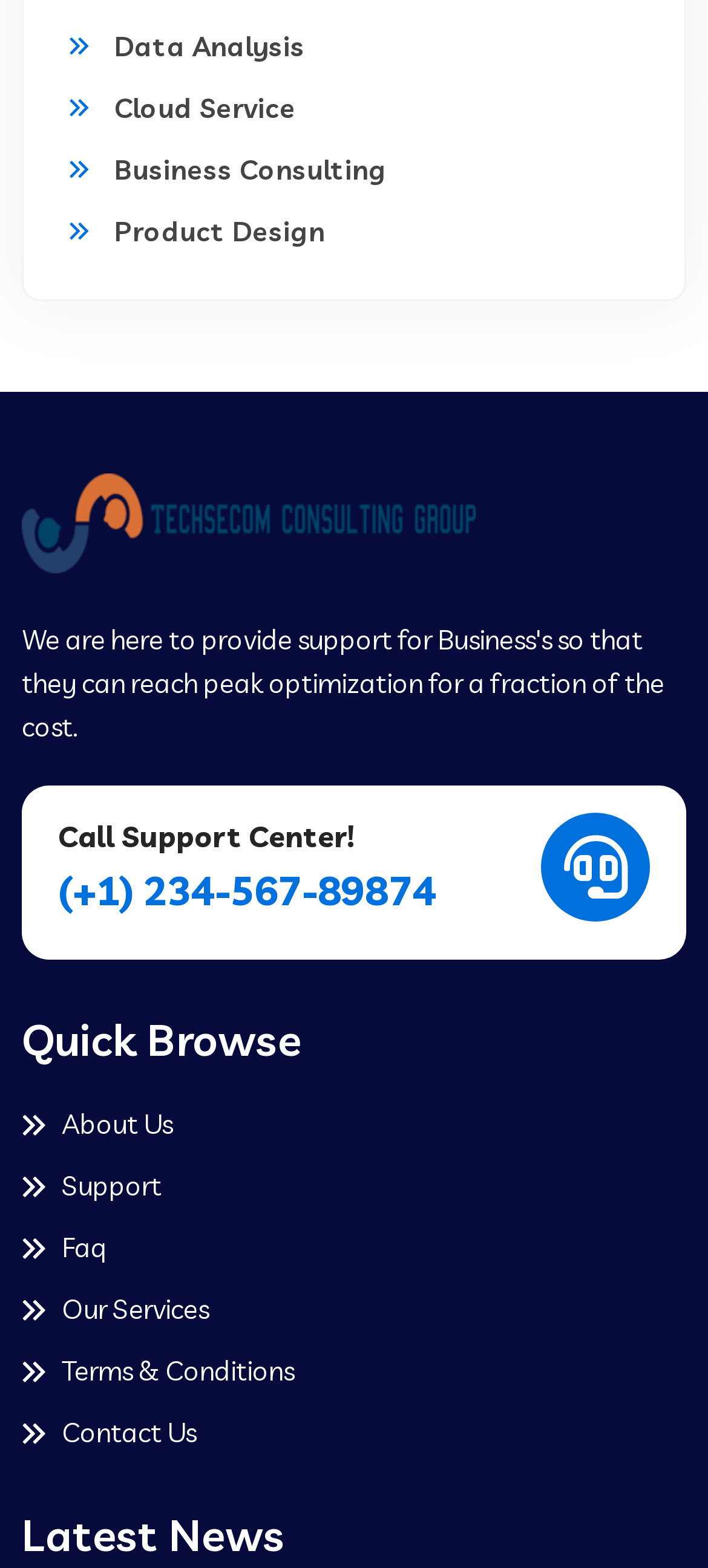Given the element description, predict the bounding box coordinates in the format (top-left x, top-left y, bottom-right x, bottom-right y). Make sure all values are between 0 and 1. Here is the element description: Terms & Conditions

[0.031, 0.86, 0.415, 0.888]